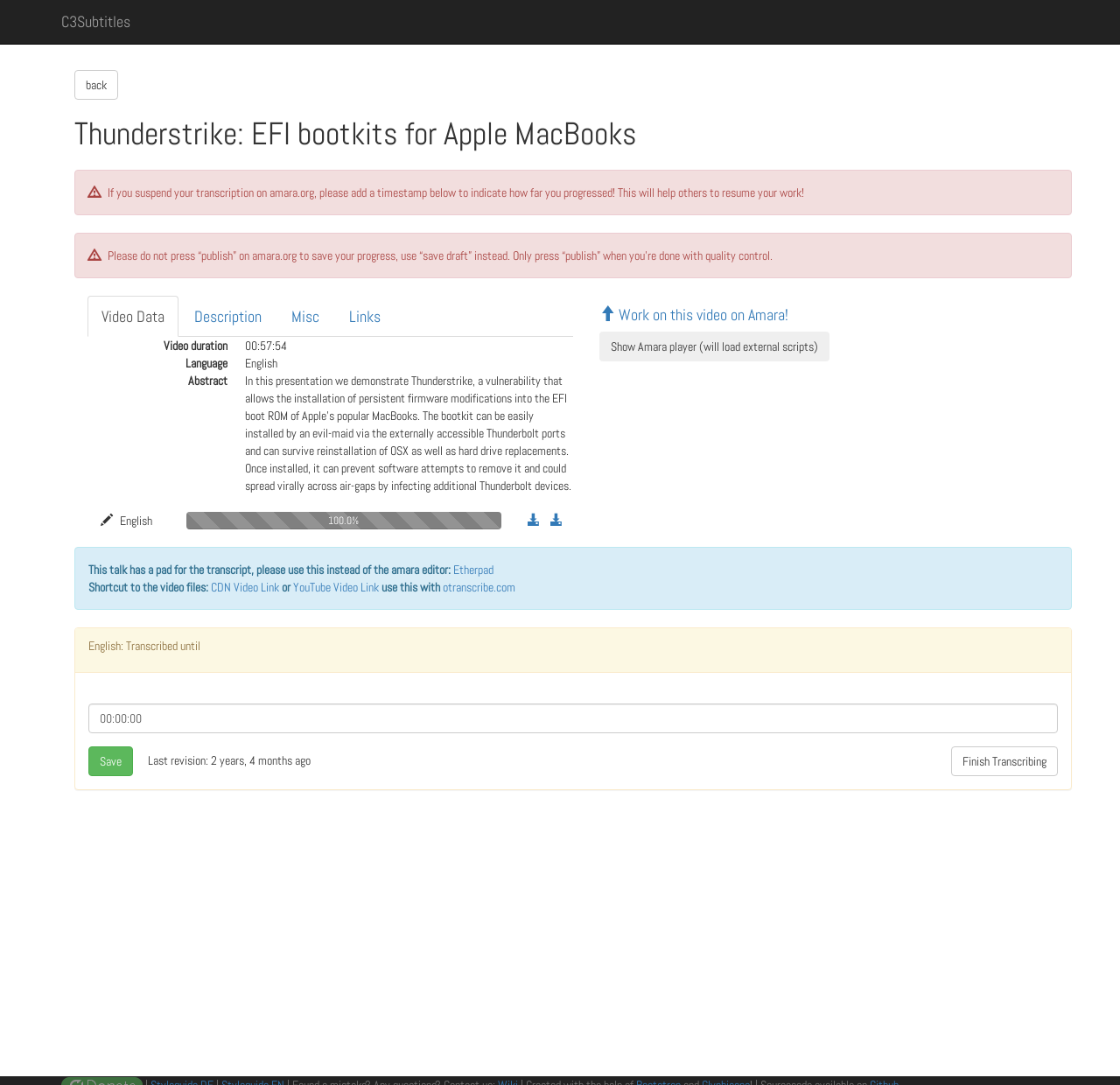What is the video duration?
Kindly offer a detailed explanation using the data available in the image.

I found the video duration by looking at the description list, where it says 'Video duration' and the corresponding value is '00:57:54'.